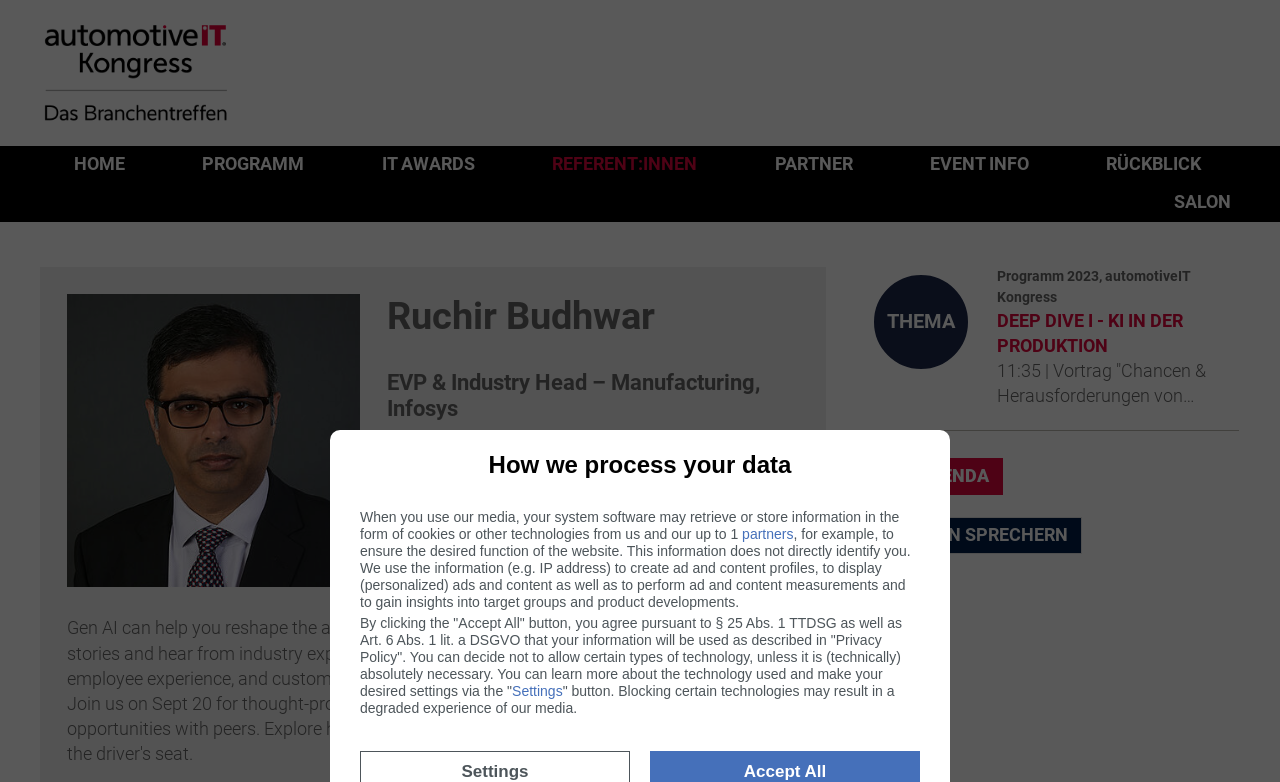Determine the bounding box coordinates of the target area to click to execute the following instruction: "Select the HOME menu item."

[0.051, 0.187, 0.105, 0.235]